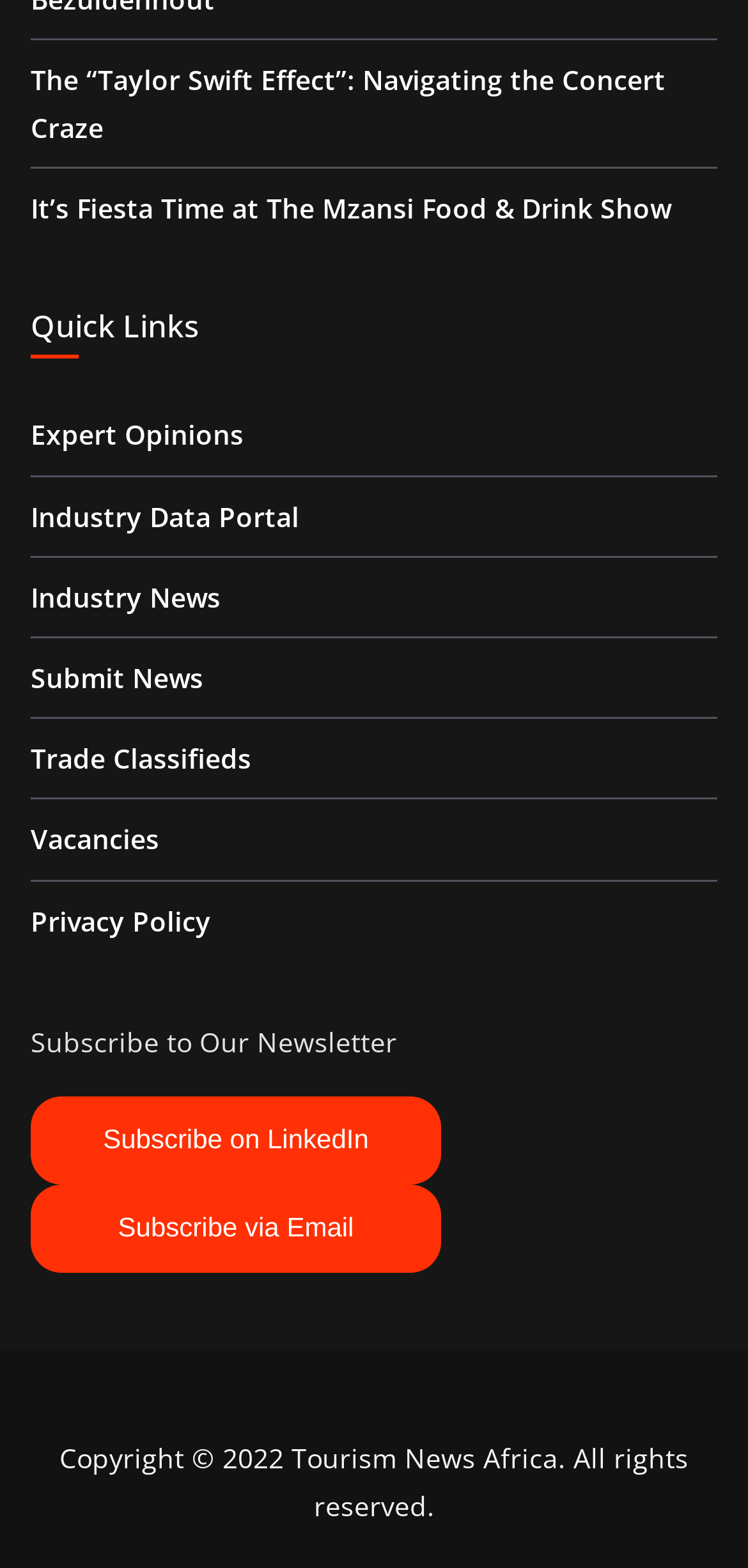What is the text above the 'Subscribe on LinkedIn' link?
Please look at the screenshot and answer in one word or a short phrase.

Subscribe to Our Newsletter